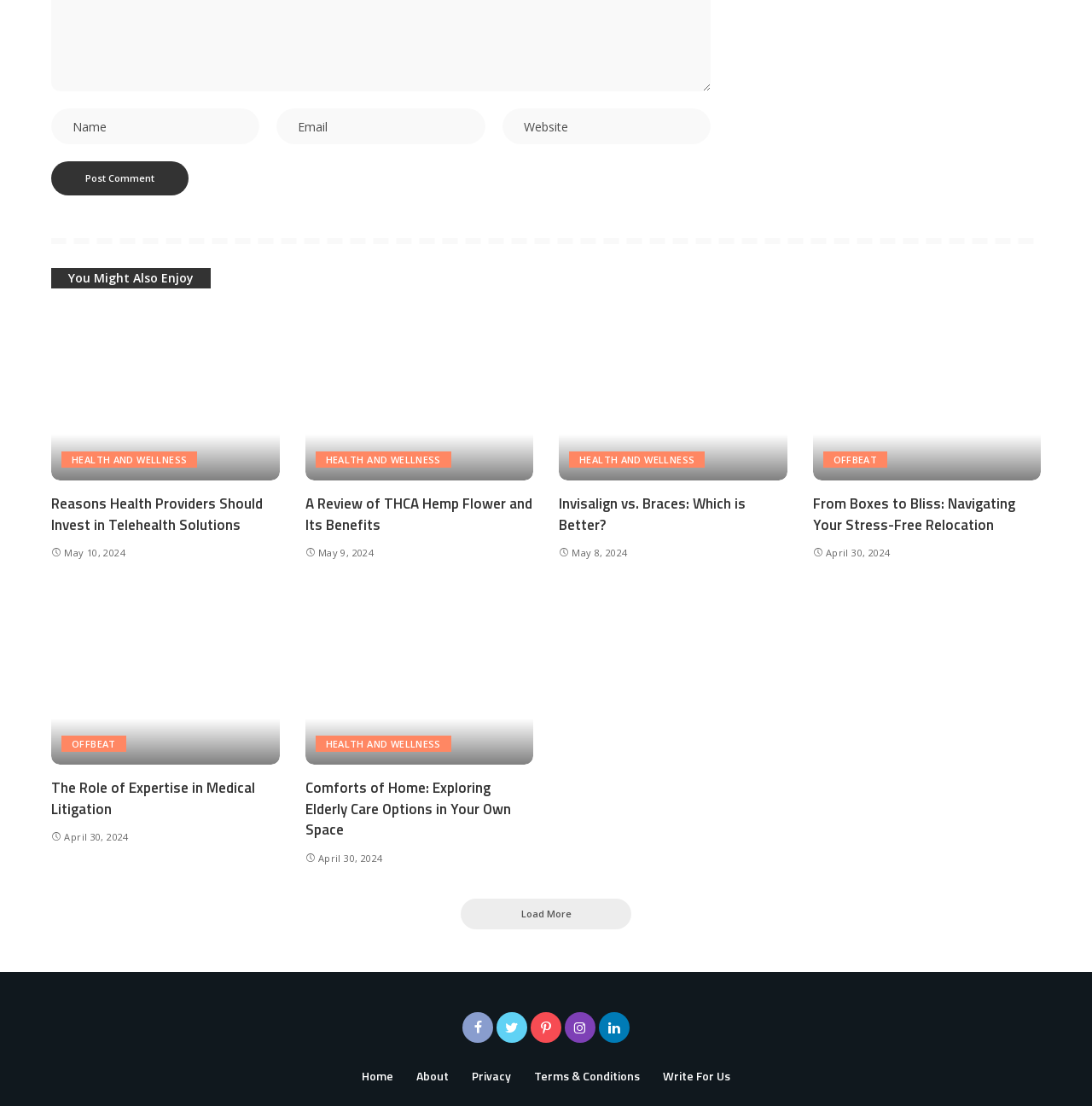Respond to the following question using a concise word or phrase: 
What is the purpose of the 'Load More' button?

Loading more articles